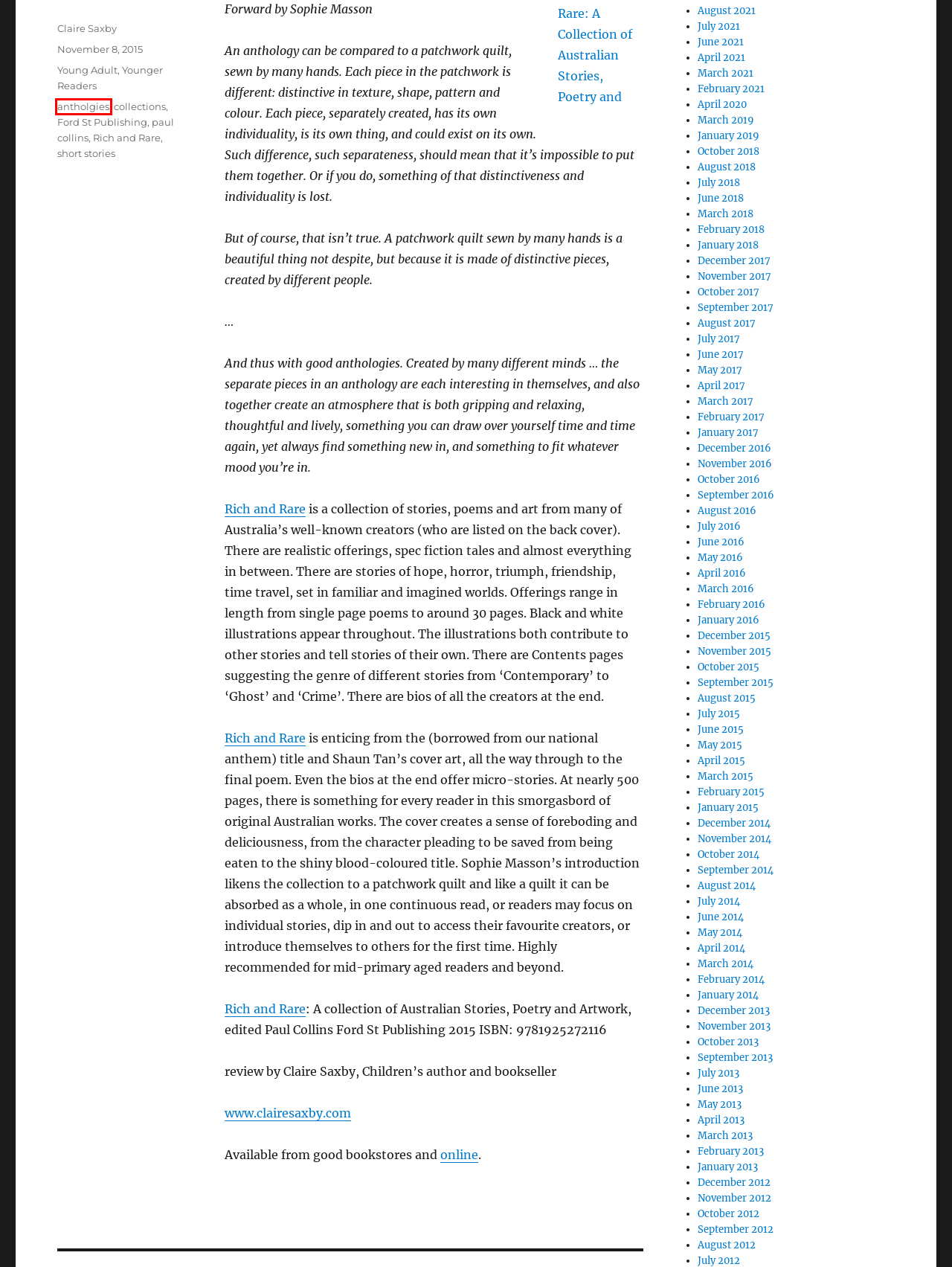You are given a screenshot of a webpage with a red rectangle bounding box around a UI element. Select the webpage description that best matches the new webpage after clicking the element in the bounding box. Here are the candidates:
A. September 2016 – Aussie Reviews
B. October 2013 – Aussie Reviews
C. October 2018 – Aussie Reviews
D. June 2021 – Aussie Reviews
E. May 2017 – Aussie Reviews
F. June 2016 – Aussie Reviews
G. April 2016 – Aussie Reviews
H. antholgies – Aussie Reviews

H